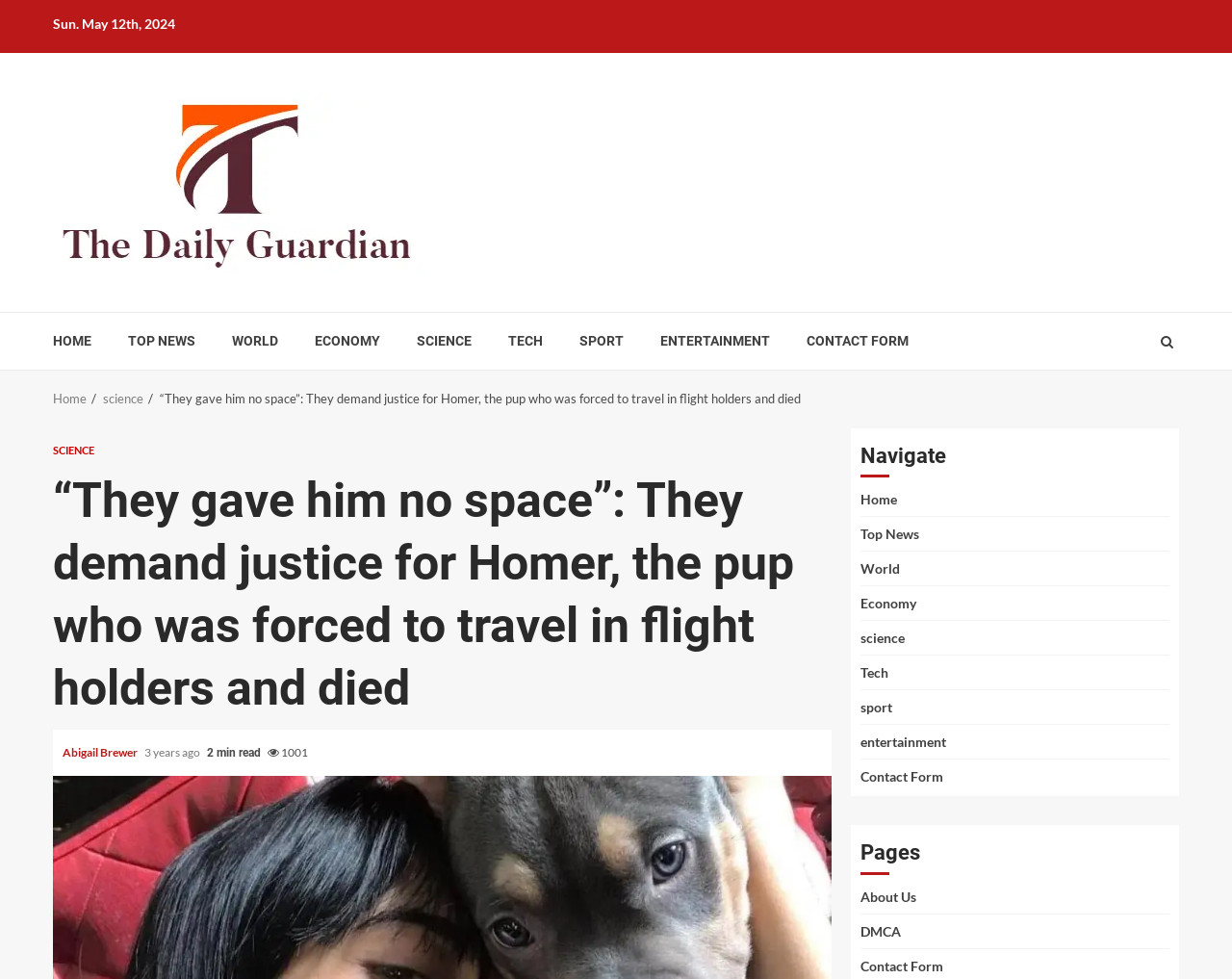Please provide a comprehensive answer to the question based on the screenshot: How many minutes does it take to read the article?

I found the reading time of the article by looking at the section below the article title, where it says '2 min read' in a static text element.